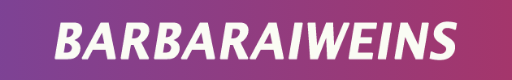What is the possible purpose of the text?
Provide a detailed and extensive answer to the question.

The text 'BARBARAIWEINS' is prominently displayed at the top of the page, suggesting that it serves as a header for a section of content. The caption implies that this content is related to business process outsourcing services and their role in driving growth, indicating that the text is likely a header for this section.